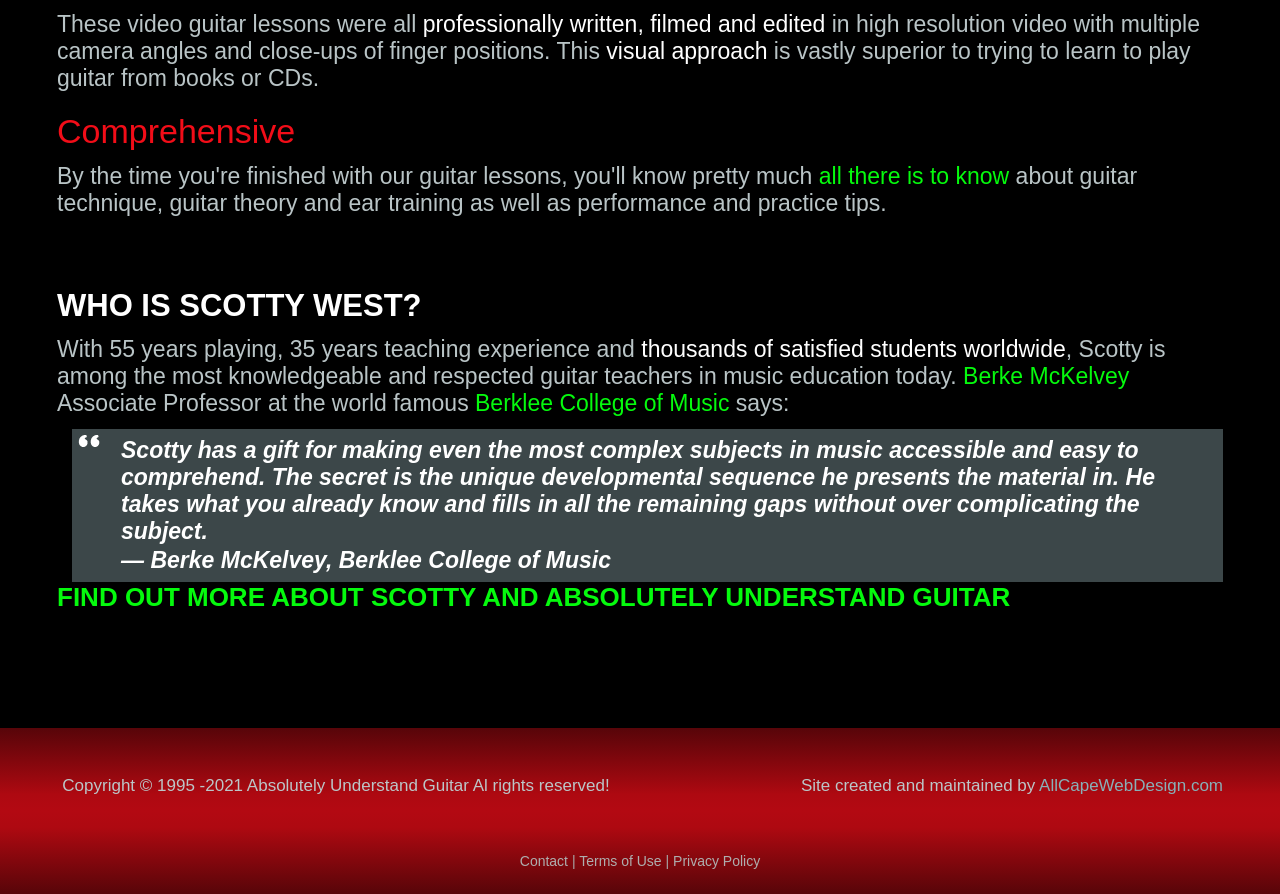Please determine the bounding box of the UI element that matches this description: Berklee College of Music. The coordinates should be given as (top-left x, top-left y, bottom-right x, bottom-right y), with all values between 0 and 1.

[0.371, 0.436, 0.57, 0.465]